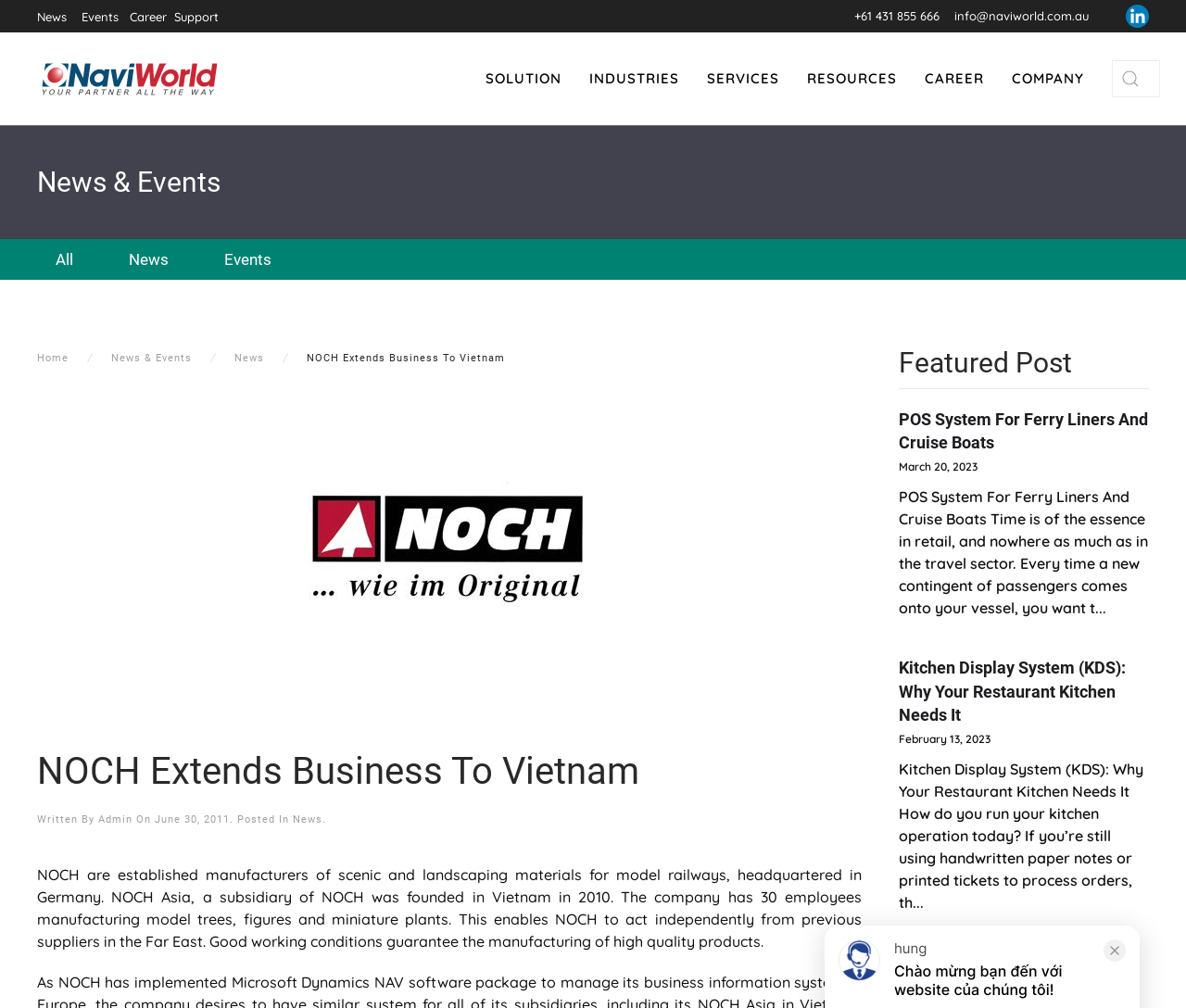From the given element description: "+61 431 855 666", find the bounding box for the UI element. Provide the coordinates as four float numbers between 0 and 1, in the order [left, top, right, bottom].

[0.72, 0.008, 0.792, 0.023]